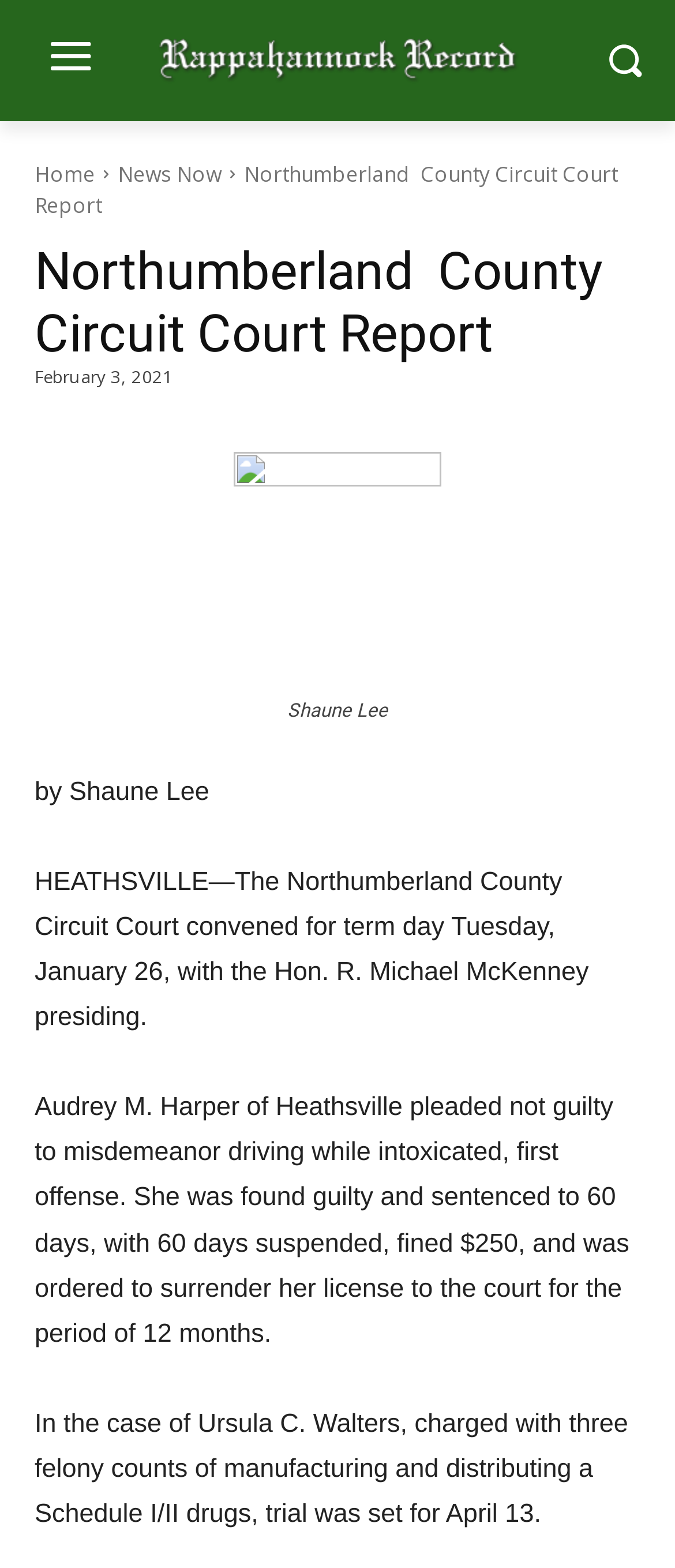Please specify the bounding box coordinates in the format (top-left x, top-left y, bottom-right x, bottom-right y), with values ranging from 0 to 1. Identify the bounding box for the UI component described as follows: Home

[0.051, 0.101, 0.141, 0.12]